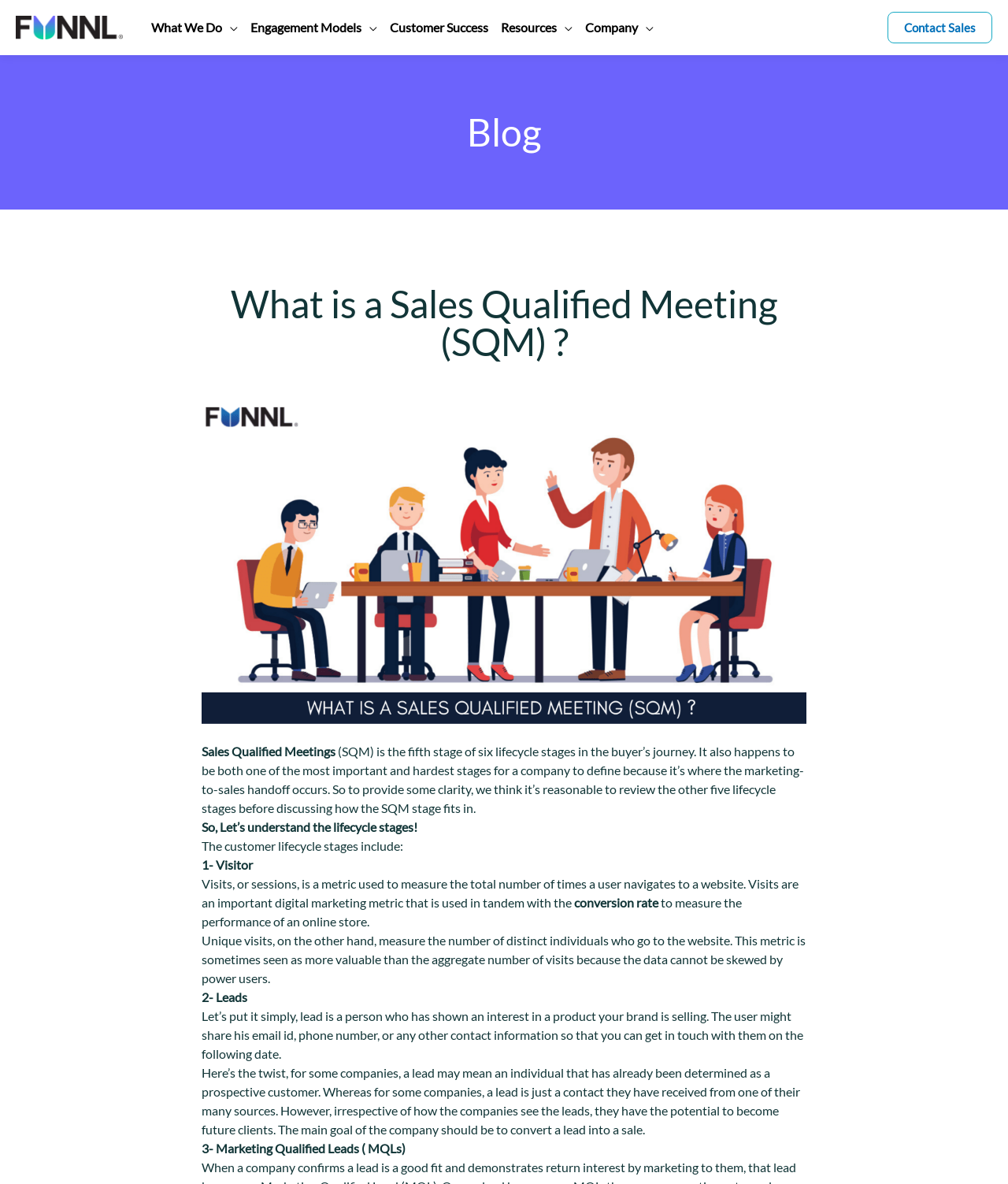Can you find the bounding box coordinates for the element to click on to achieve the instruction: "Toggle Resources Menu"?

[0.484, 0.0, 0.568, 0.047]